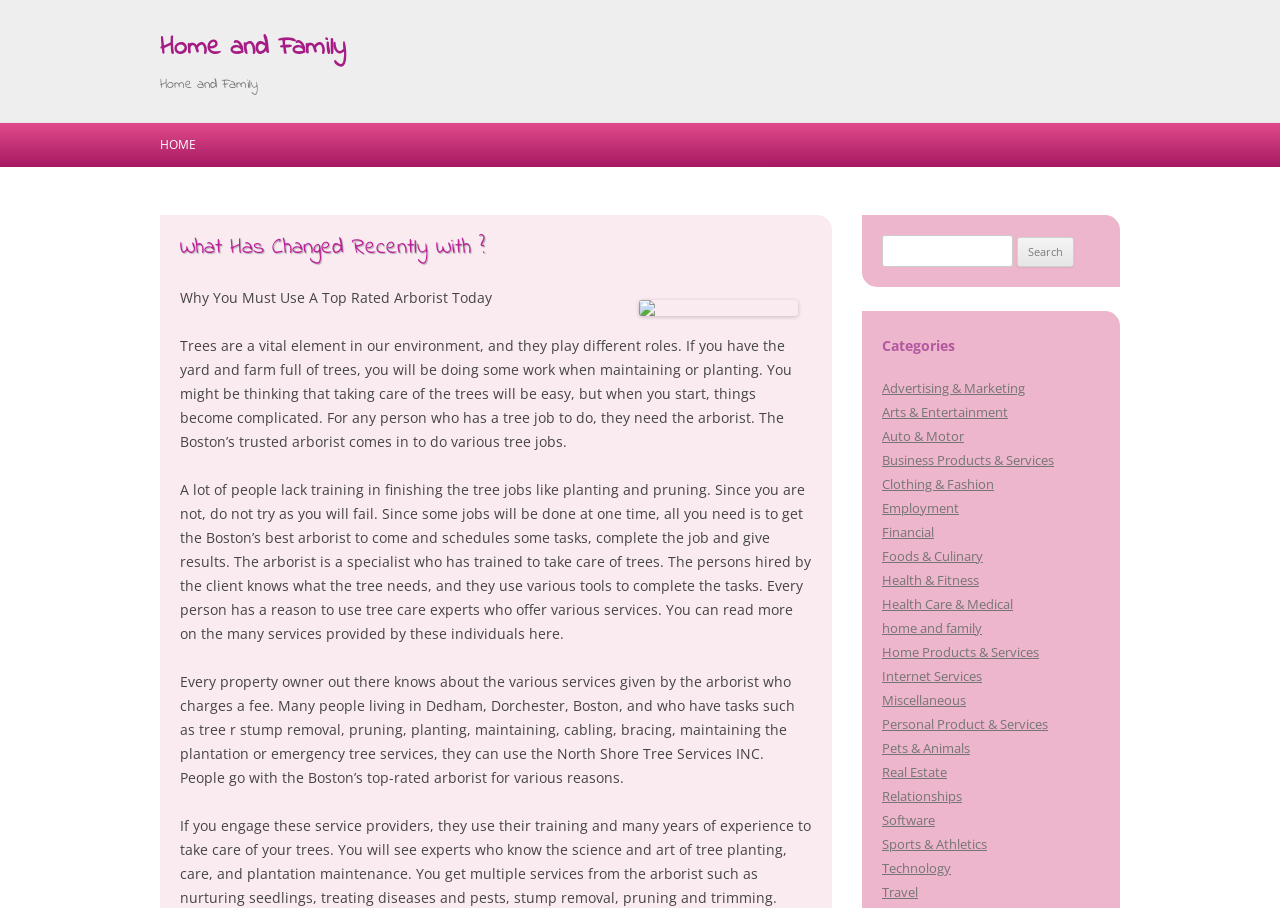Determine the primary headline of the webpage.

Home and Family